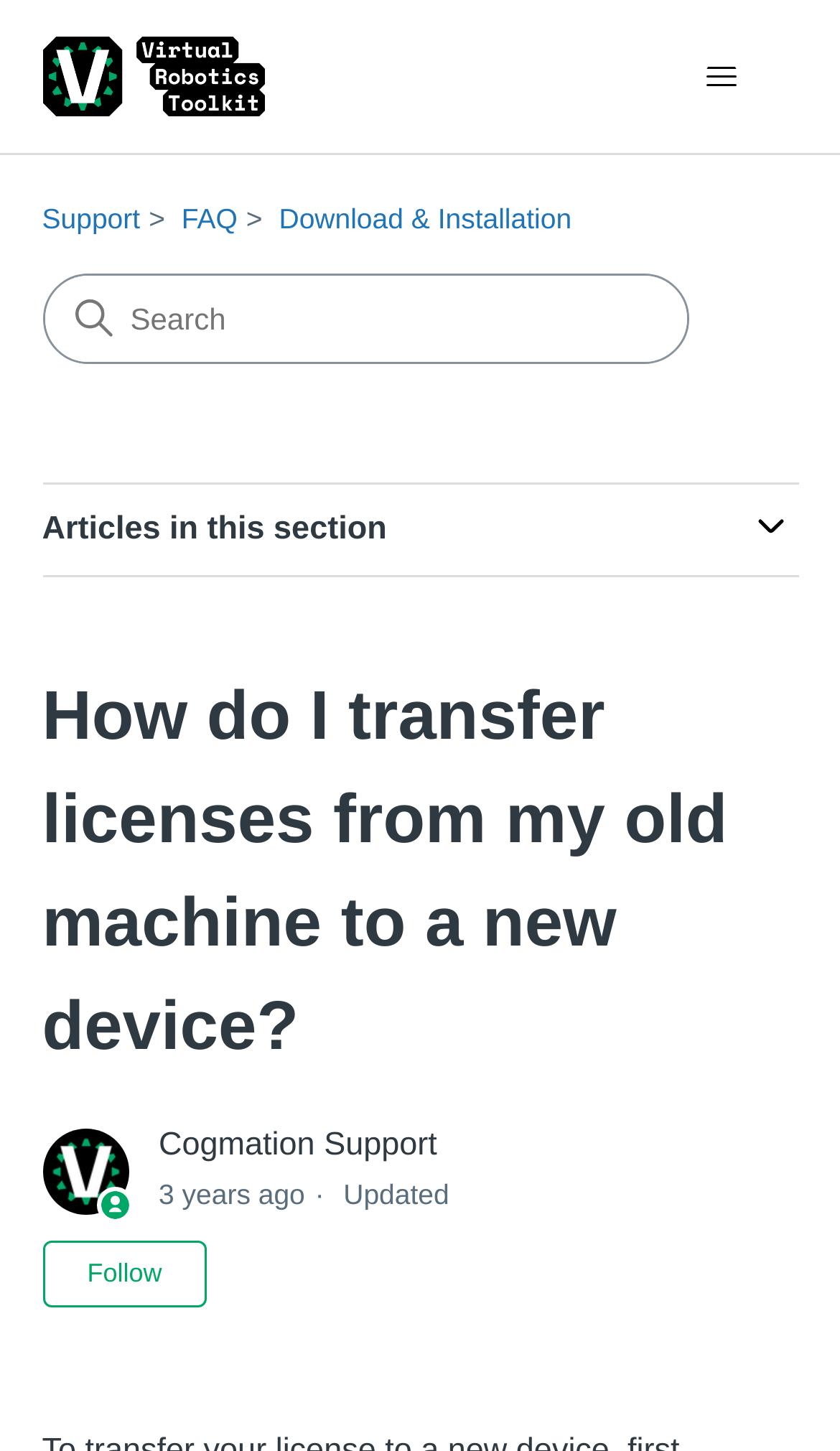Can you show the bounding box coordinates of the region to click on to complete the task described in the instruction: "Switch to desktop view"?

None